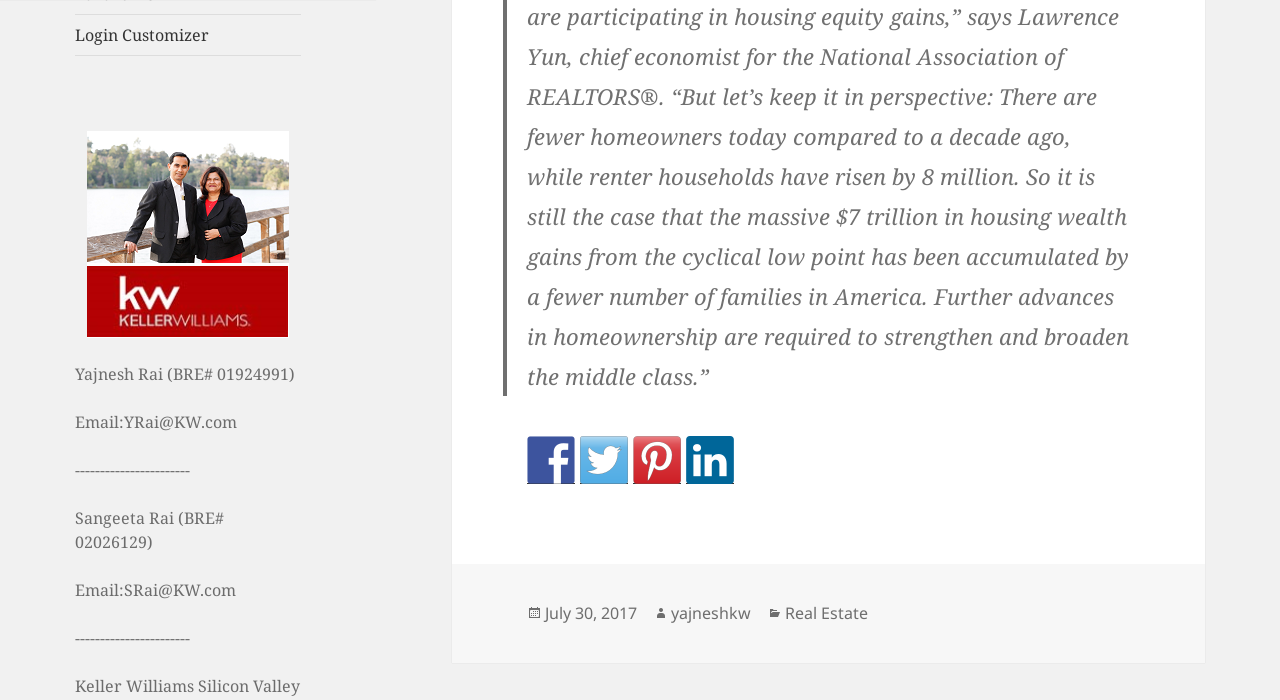Identify the bounding box coordinates of the clickable region to carry out the given instruction: "Login to the customizer".

[0.059, 0.021, 0.235, 0.078]